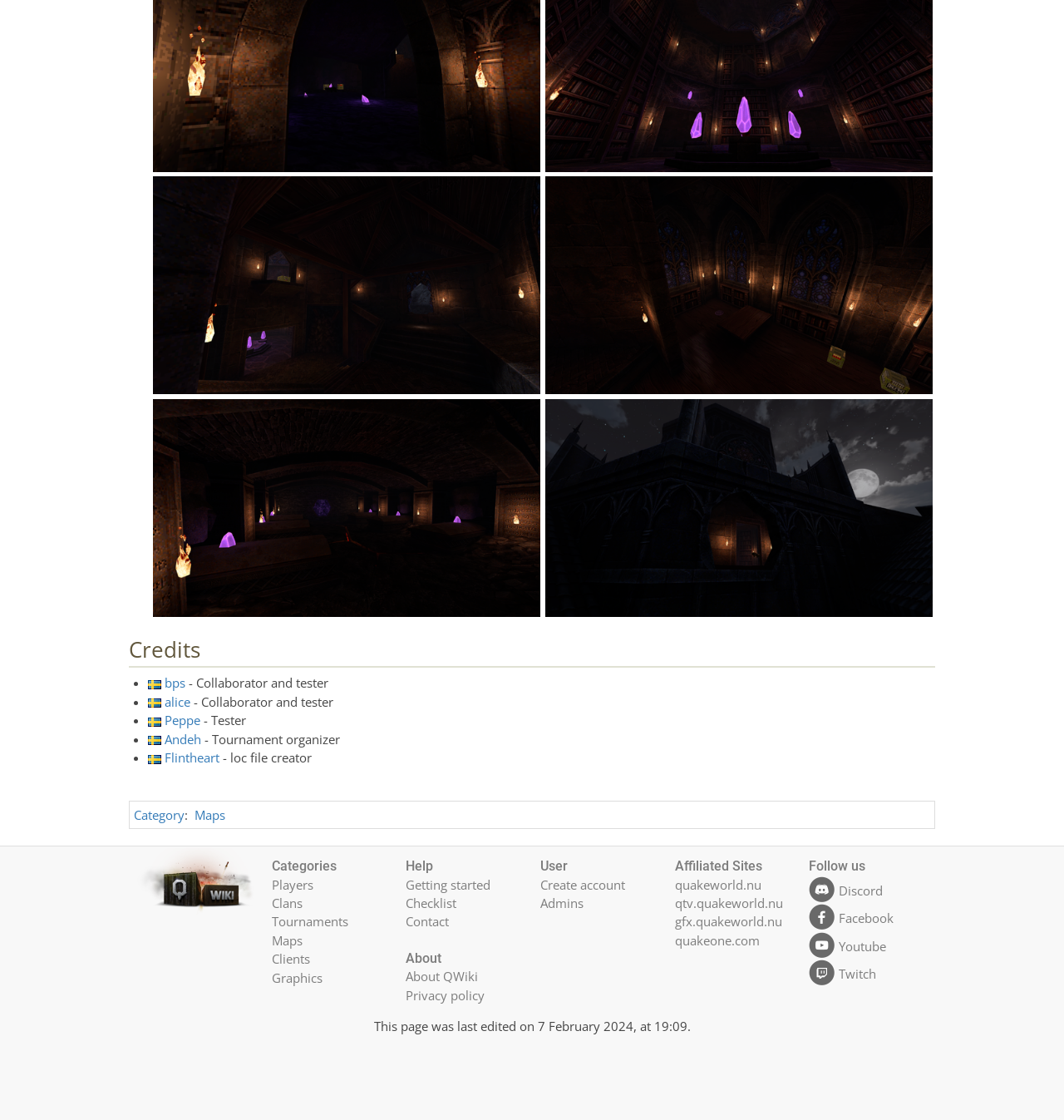Answer the following query with a single word or phrase:
What type of content is the website 'quakeone.com' likely to have?

Quake-related